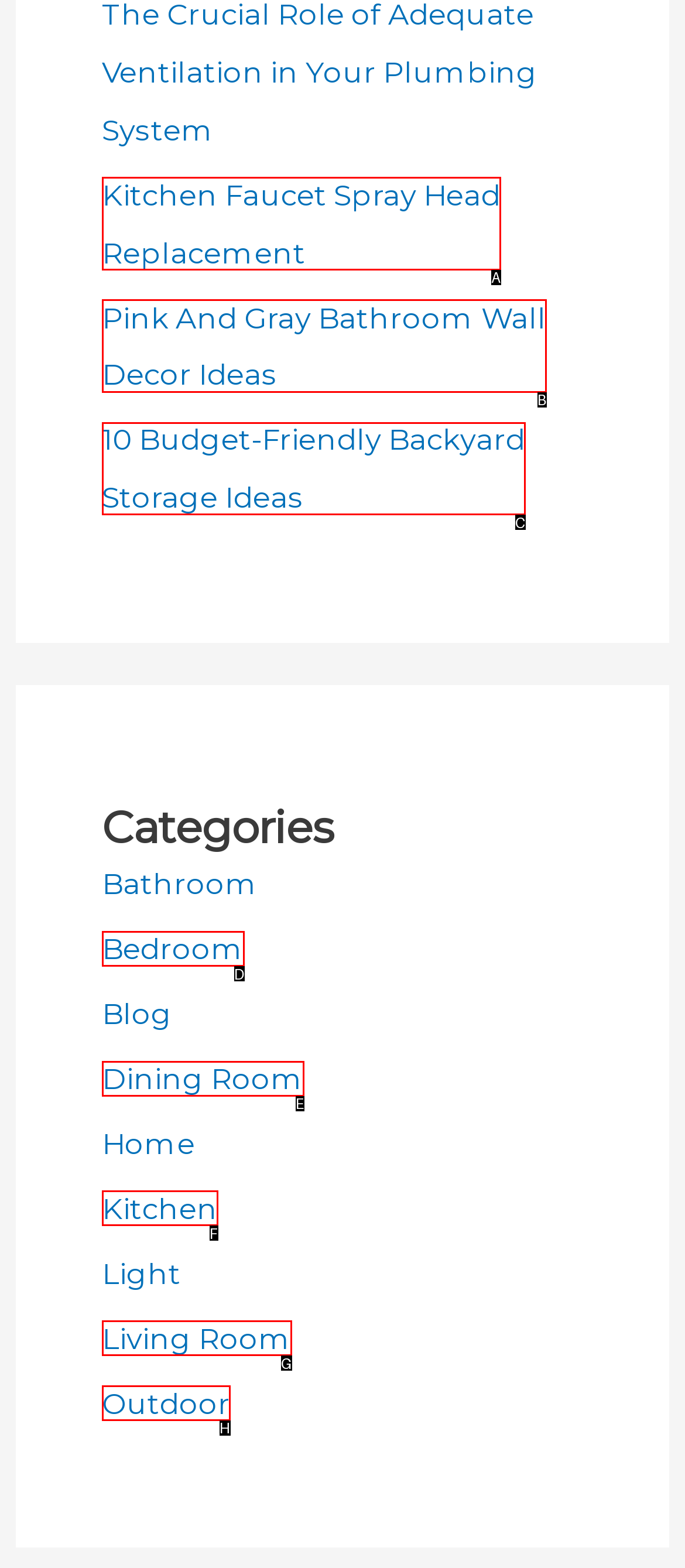Match the HTML element to the given description: Living Room
Indicate the option by its letter.

G